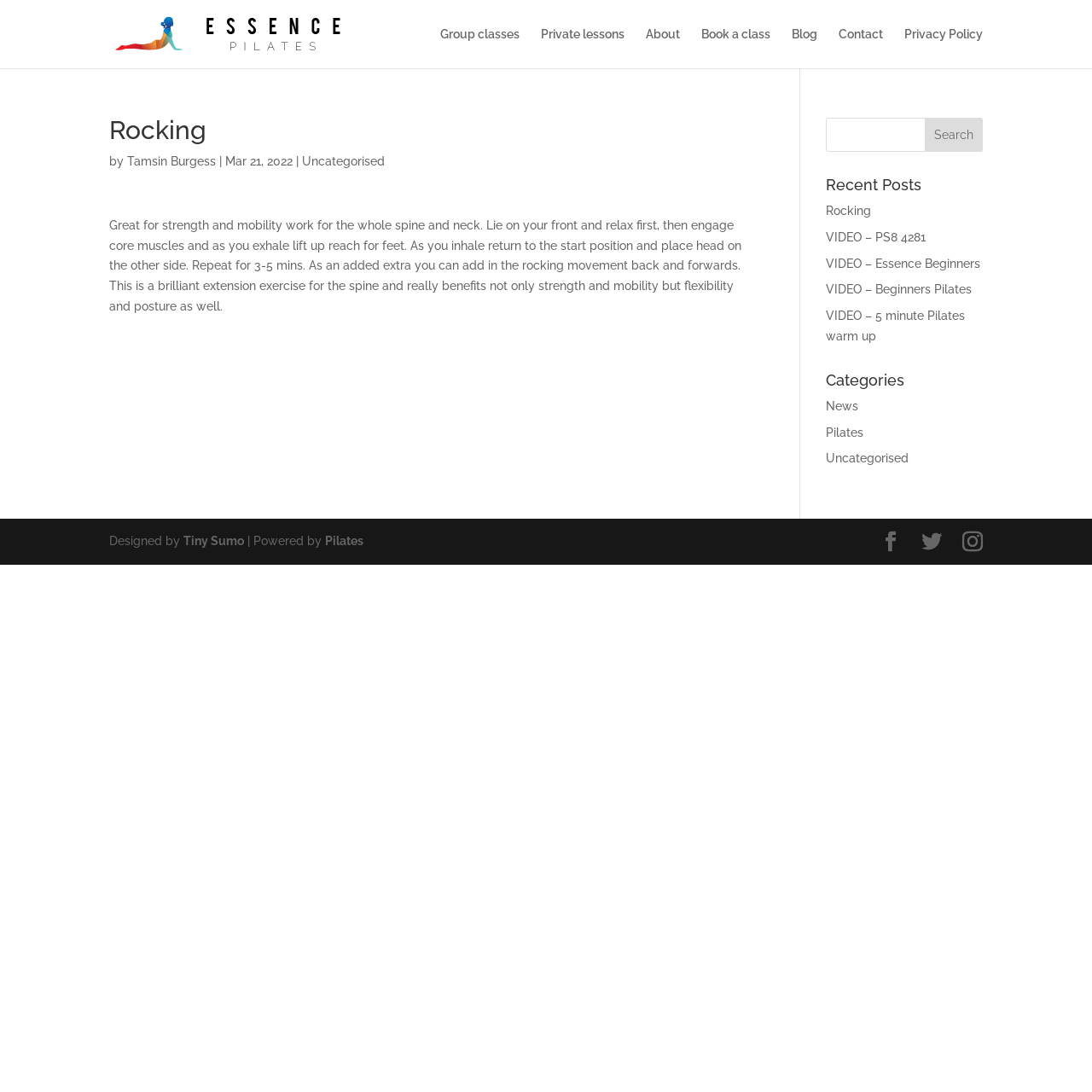Given the description Tiny Sumo, predict the bounding box coordinates of the UI element. Ensure the coordinates are in the format (top-left x, top-left y, bottom-right x, bottom-right y) and all values are between 0 and 1.

[0.168, 0.489, 0.223, 0.502]